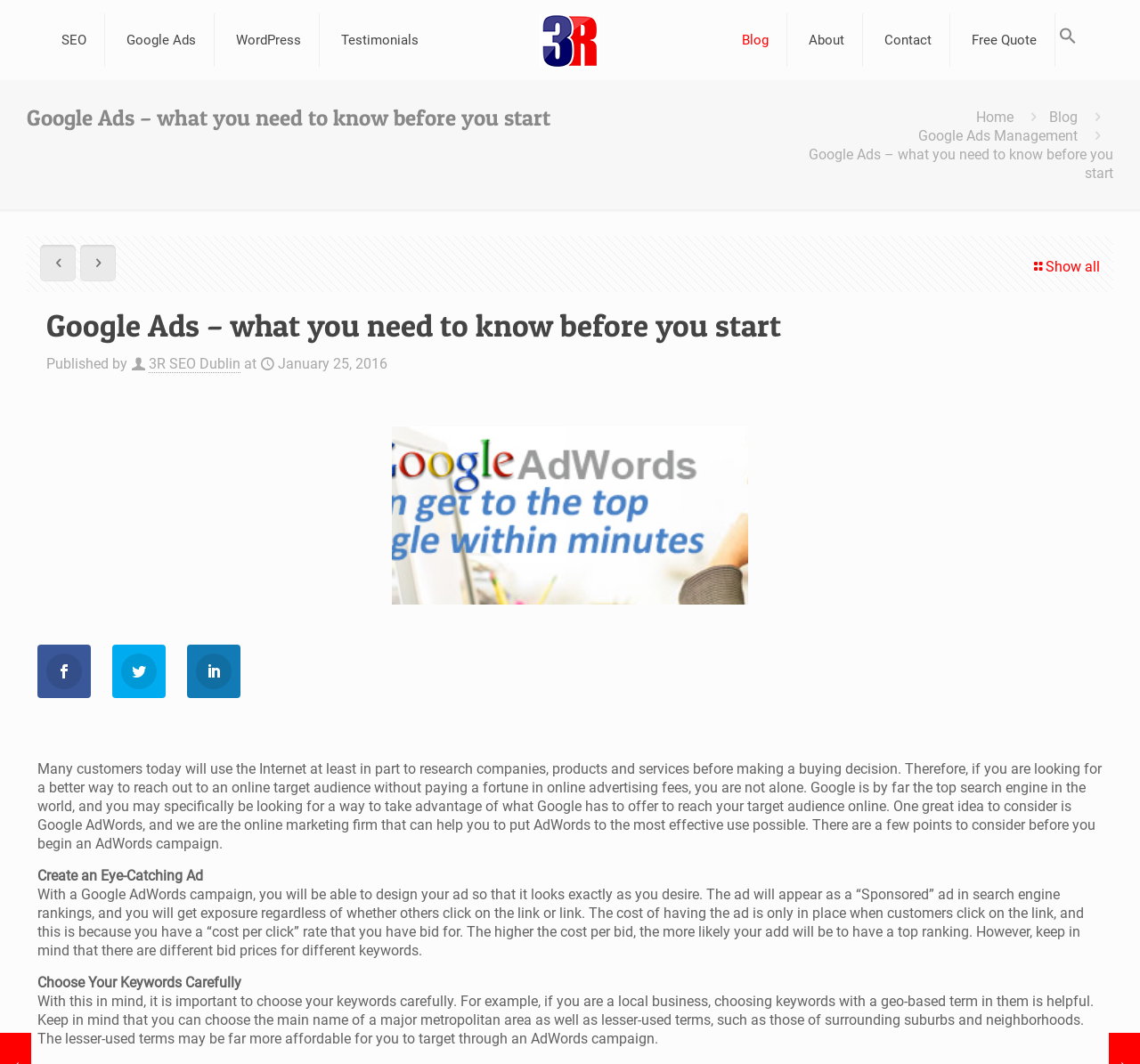What is the name of the SEO company? From the image, respond with a single word or brief phrase.

3R SEO Dublin